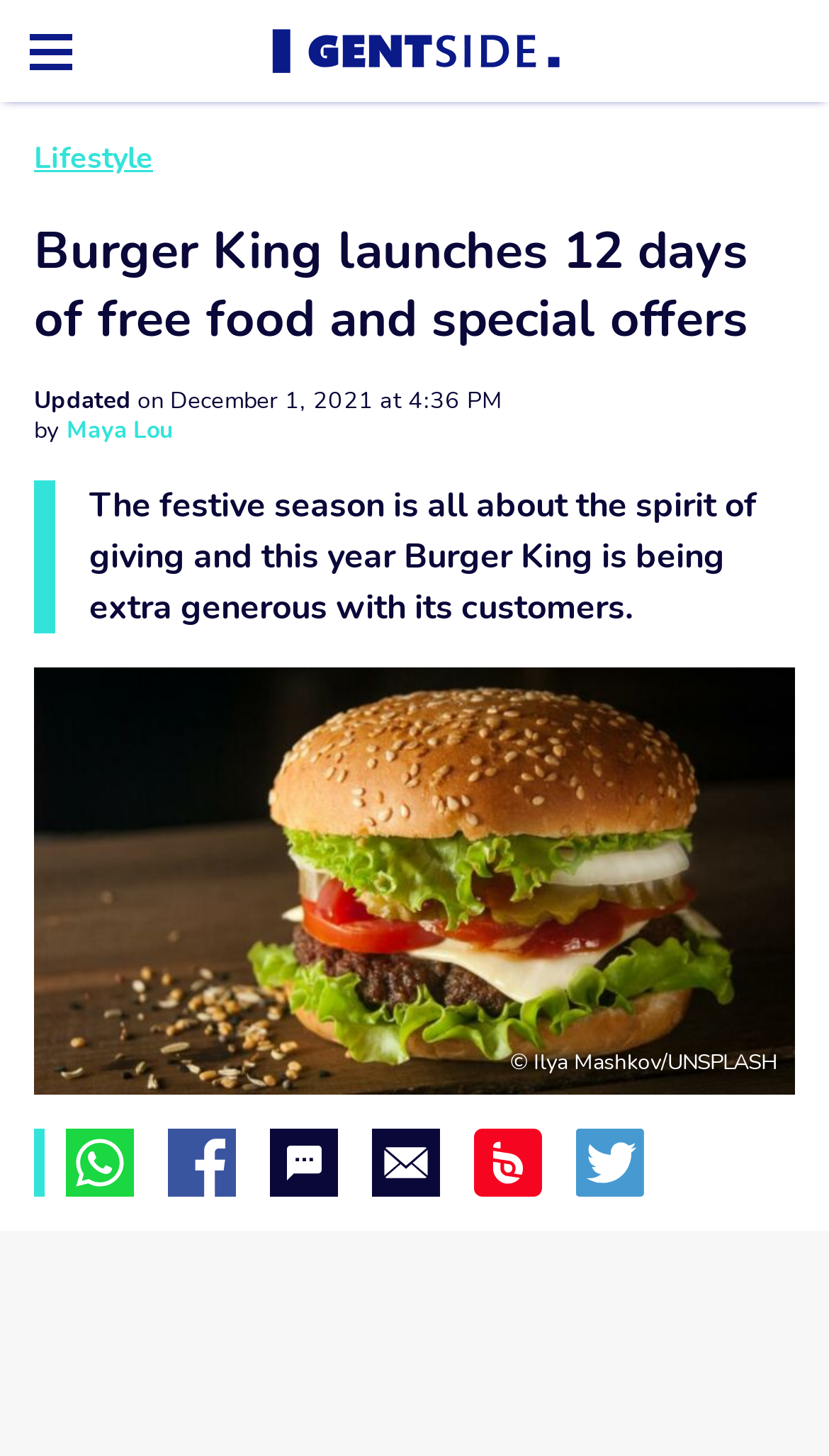How can I share this article? Look at the image and give a one-word or short phrase answer.

Via WhatsApp, Facebook, SMS, Mail, Flipboard, or Twitter